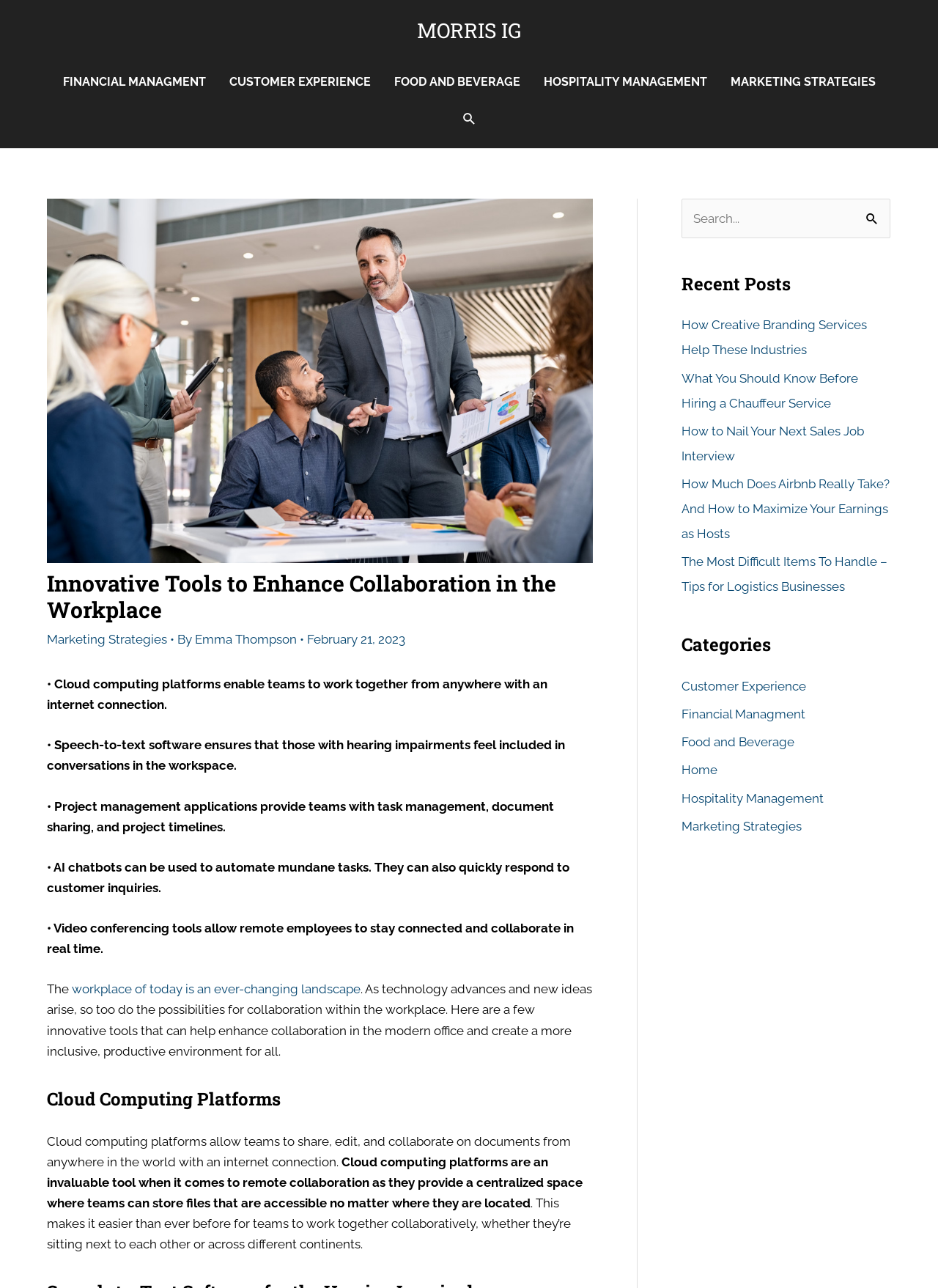Provide the text content of the webpage's main heading.

Innovative Tools to Enhance Collaboration in the Workplace